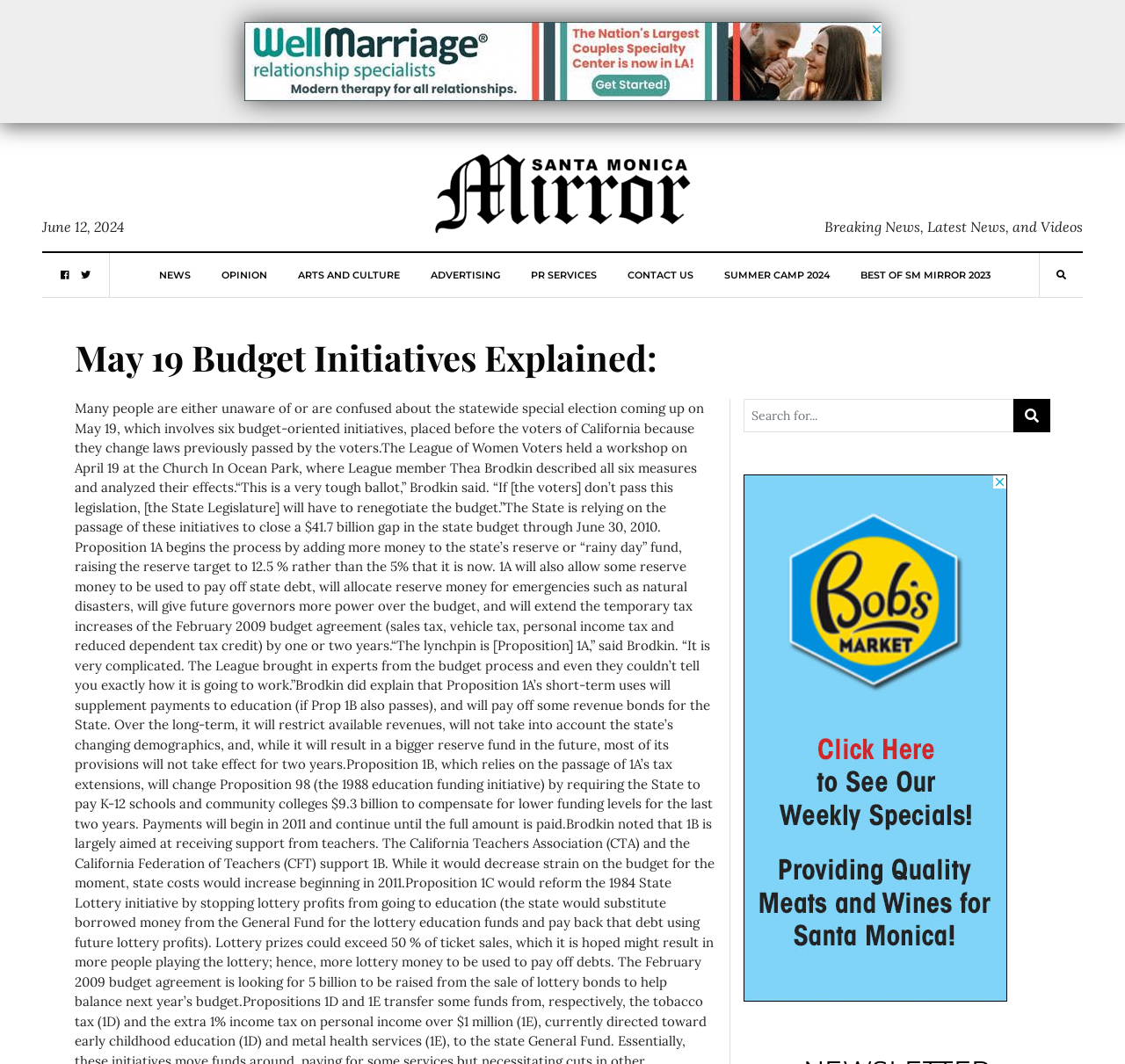What is the purpose of the search box?
Examine the image closely and answer the question with as much detail as possible.

I found a search box element in the top right section of the webpage, which is typically used to search for content within the website. The search box has a placeholder text 'Search for...', indicating its purpose.